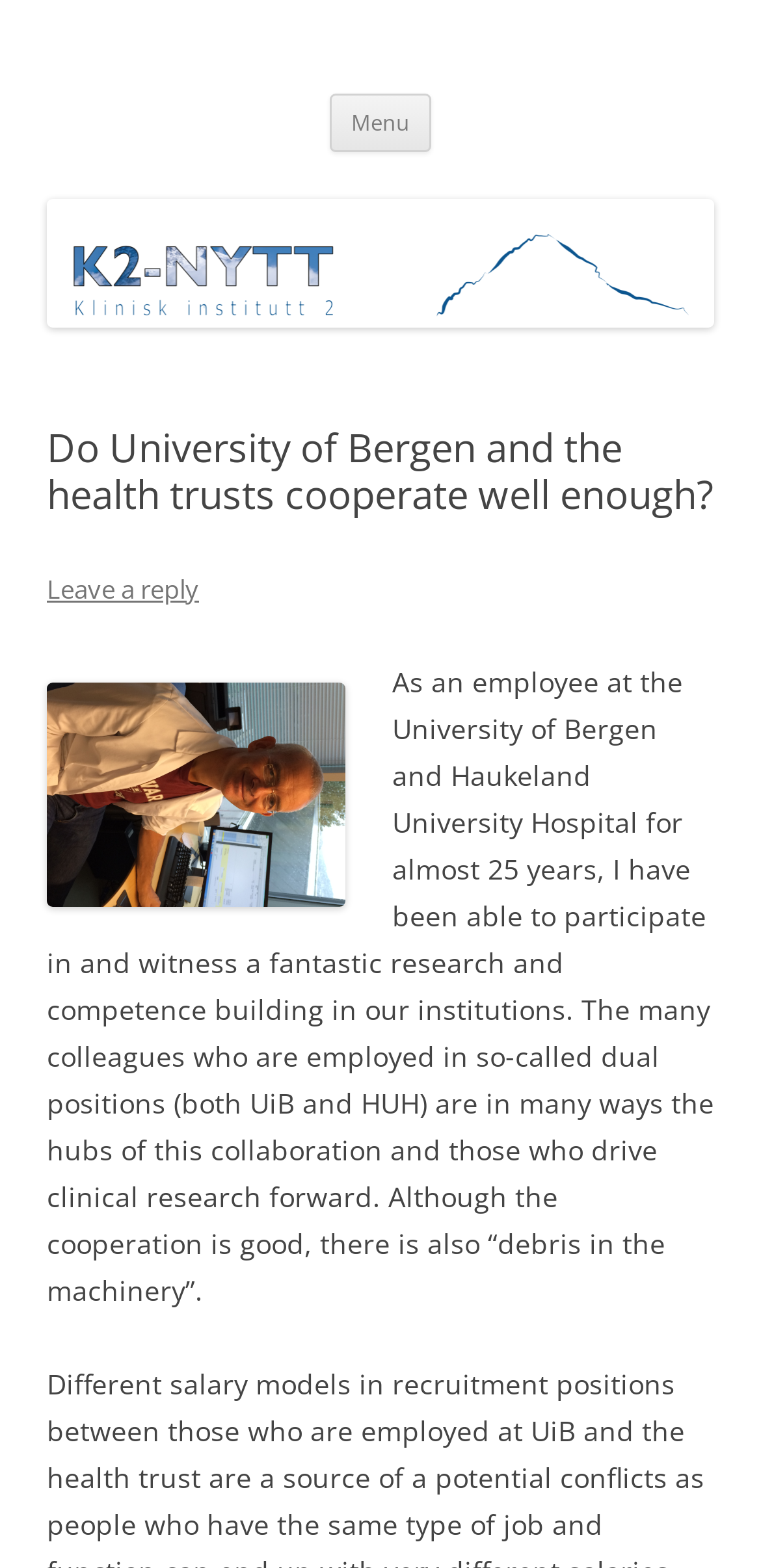What is the relationship between the University of Bergen and Haukeland University Hospital?
Answer the question in a detailed and comprehensive manner.

The question asks for the relationship between the University of Bergen and Haukeland University Hospital. By reading the text, I found that the two institutions have a collaboration, and the author mentions that the colleagues in dual positions are the hubs of this collaboration.